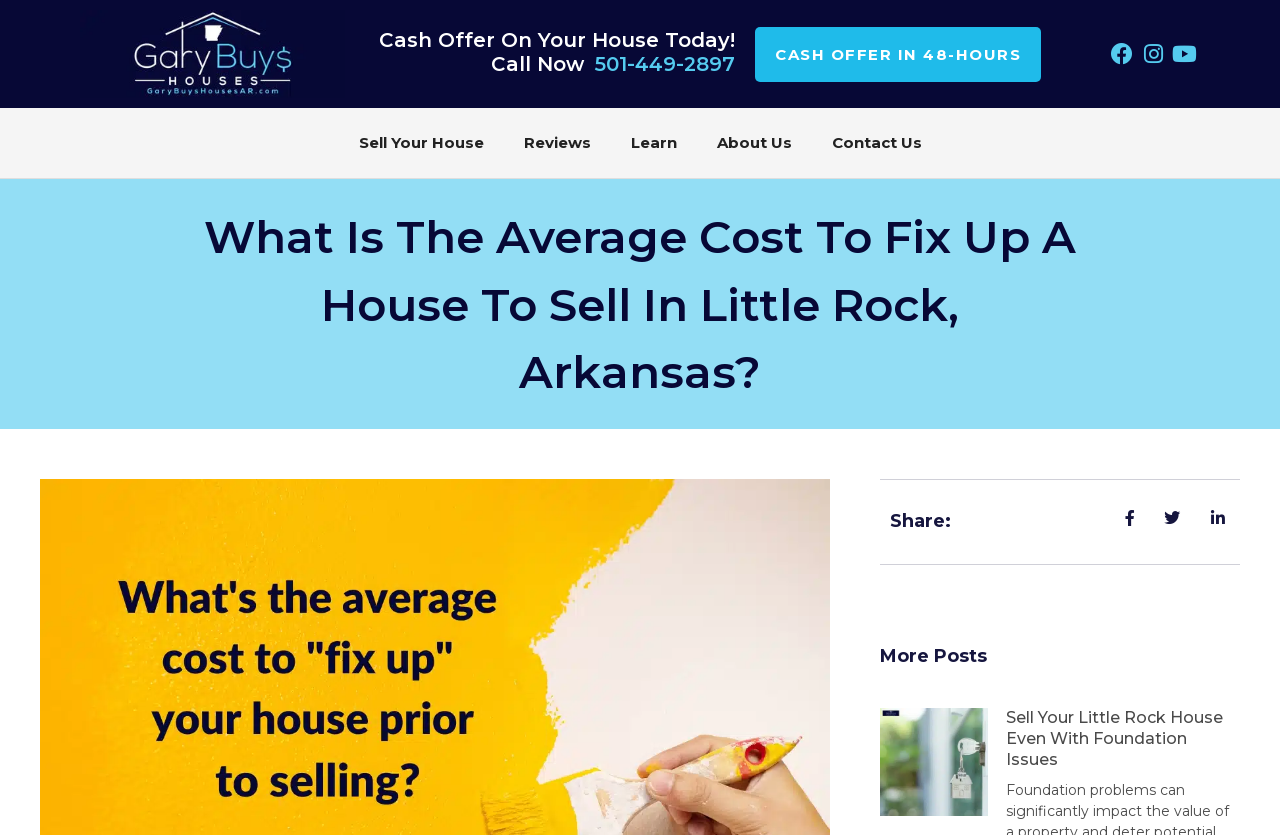Provide the bounding box coordinates for the area that should be clicked to complete the instruction: "Visit the Facebook page".

[0.865, 0.046, 0.889, 0.083]